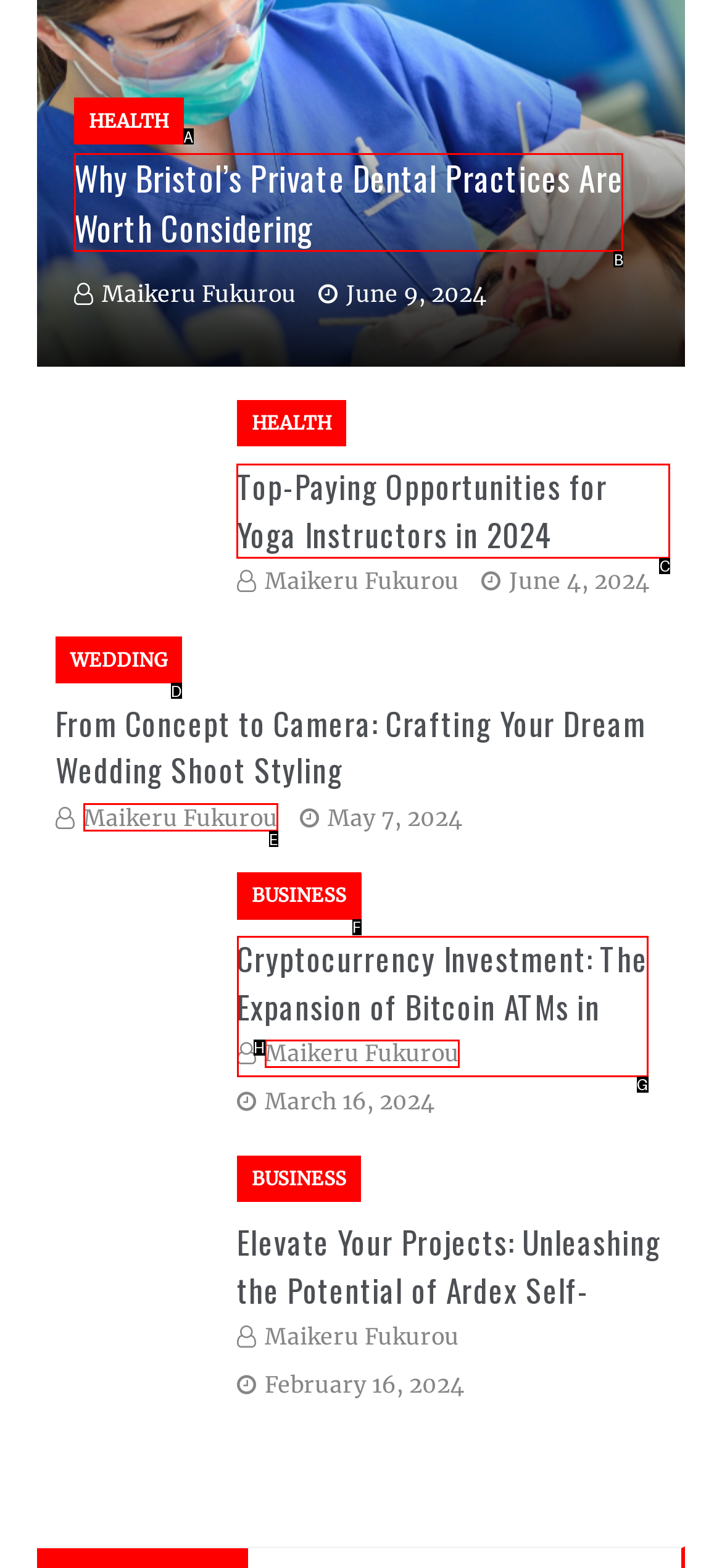Point out which UI element to click to complete this task: Read the 'Top-Paying Opportunities for Yoga Instructors in 2024' heading
Answer with the letter corresponding to the right option from the available choices.

C